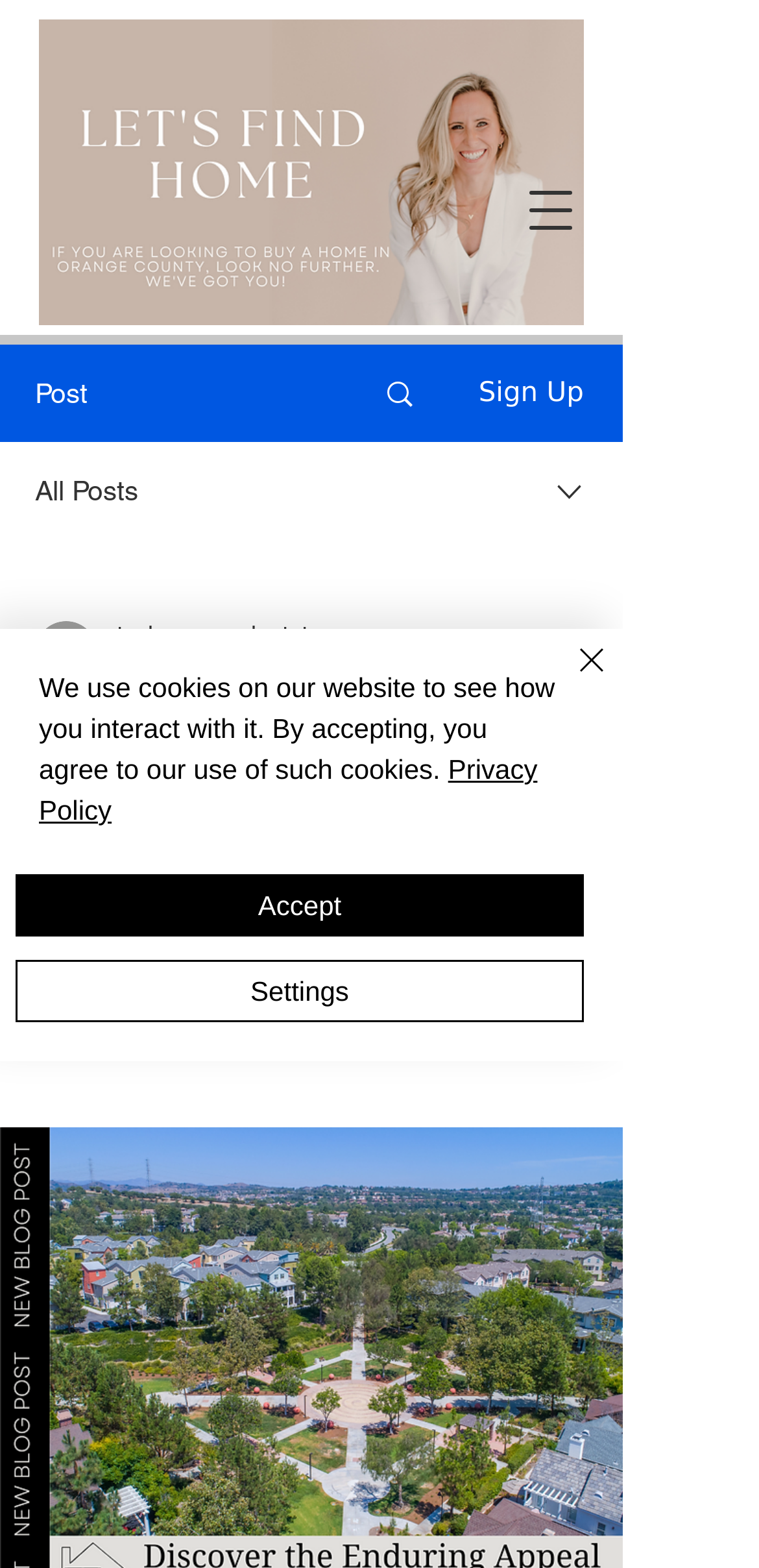Analyze the image and give a detailed response to the question:
Is there an image of a person on the webpage?

The presence of an image element with a bounding box coordinate of [0.046, 0.396, 0.128, 0.436] and a description of 'Writer's picture' suggests that there is an image of a person on the webpage. This image is likely a profile picture or avatar of the writer or author.